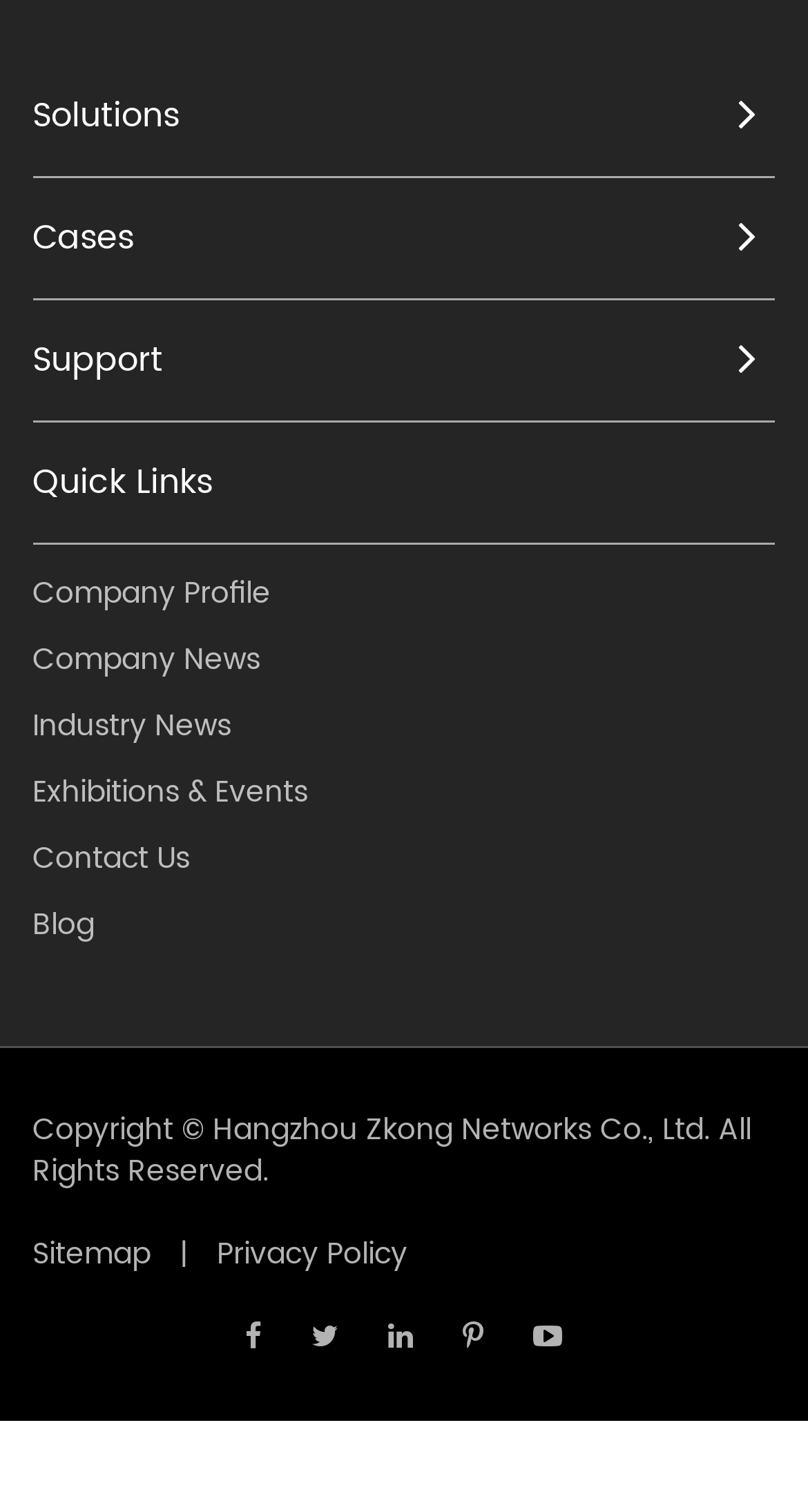Extract the bounding box of the UI element described as: "Exhibitions & Events".

[0.04, 0.506, 0.96, 0.544]